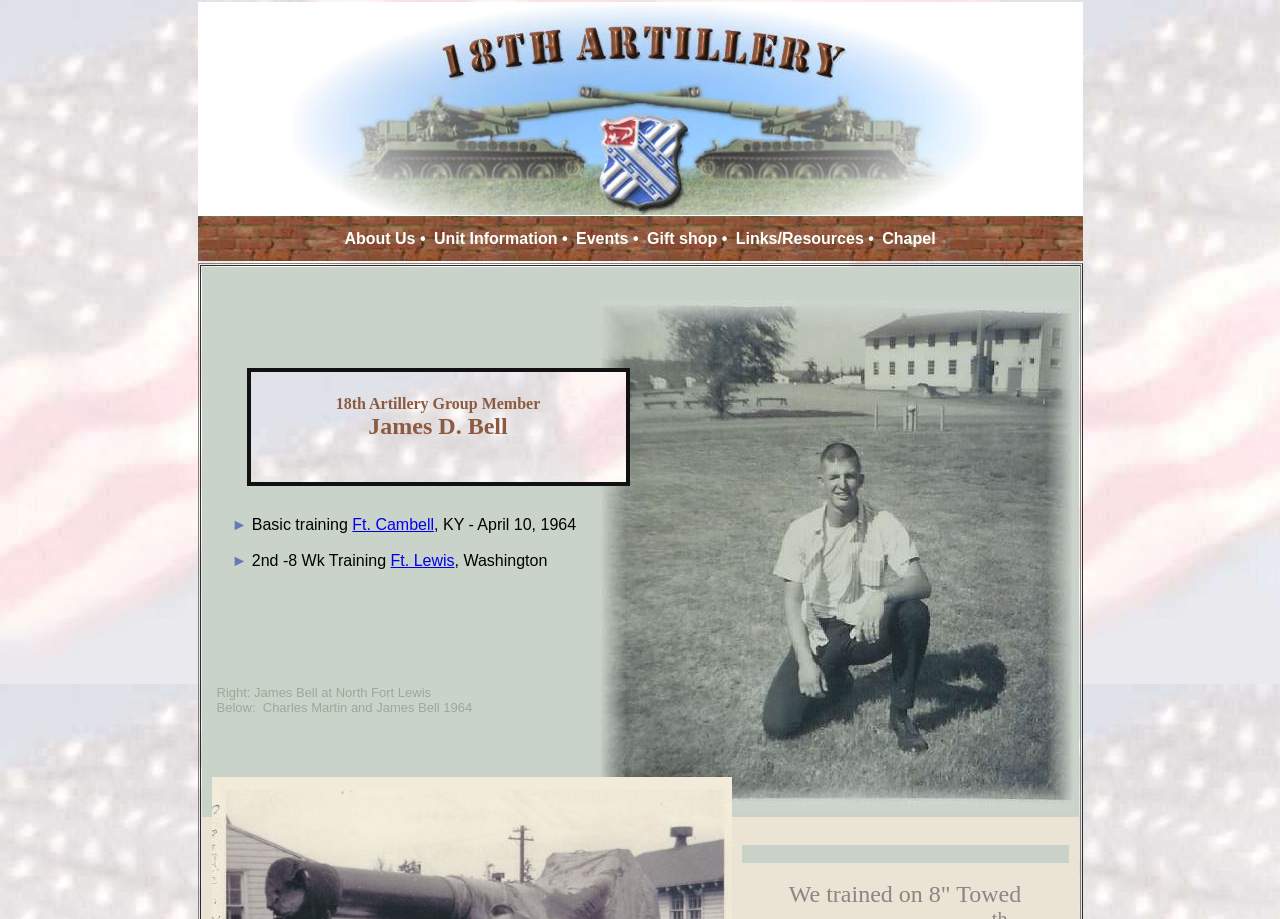Pinpoint the bounding box coordinates of the area that must be clicked to complete this instruction: "Learn about Chapel".

[0.689, 0.25, 0.731, 0.268]